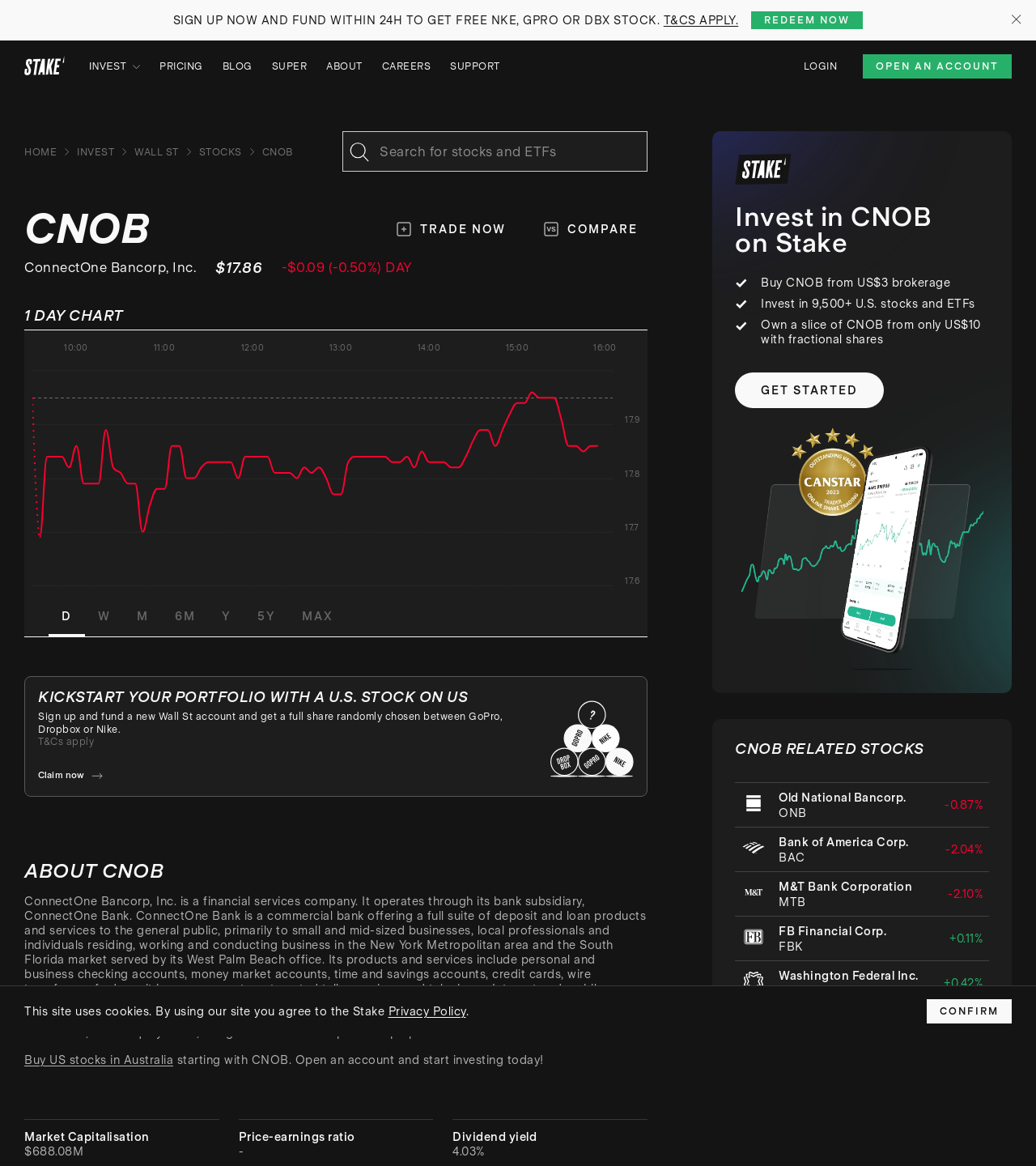Determine the bounding box coordinates of the section to be clicked to follow the instruction: "Open an account". The coordinates should be given as four float numbers between 0 and 1, formatted as [left, top, right, bottom].

[0.833, 0.047, 0.977, 0.067]